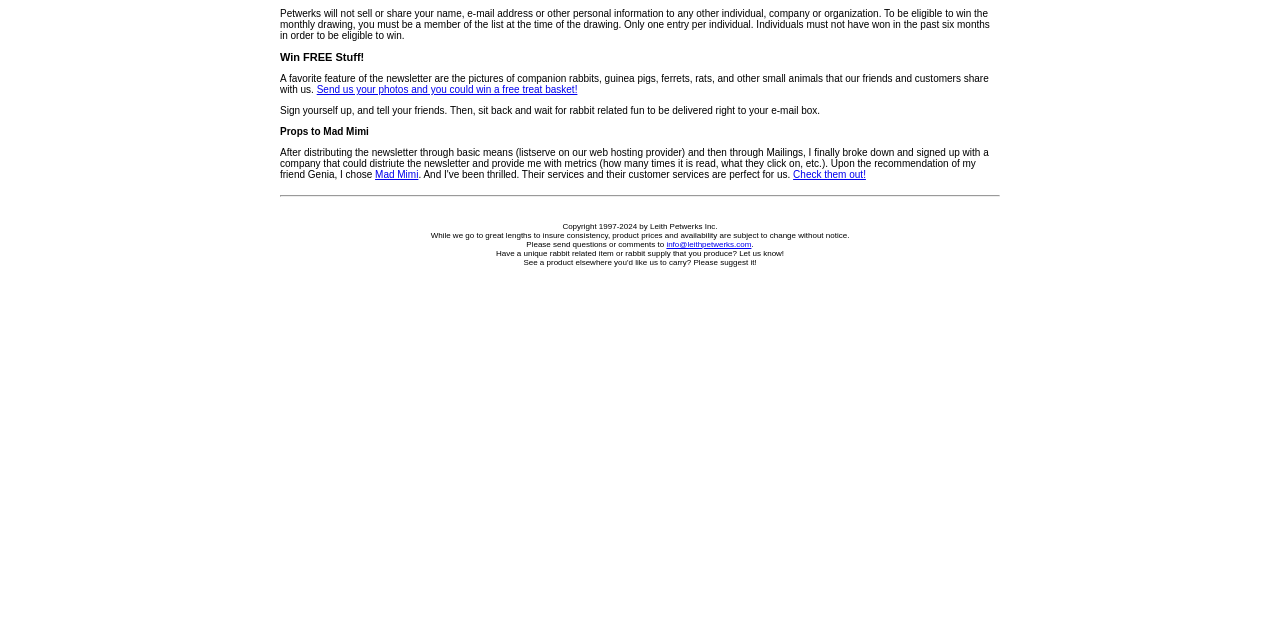Ascertain the bounding box coordinates for the UI element detailed here: "Mad Mimi". The coordinates should be provided as [left, top, right, bottom] with each value being a float between 0 and 1.

[0.293, 0.264, 0.327, 0.281]